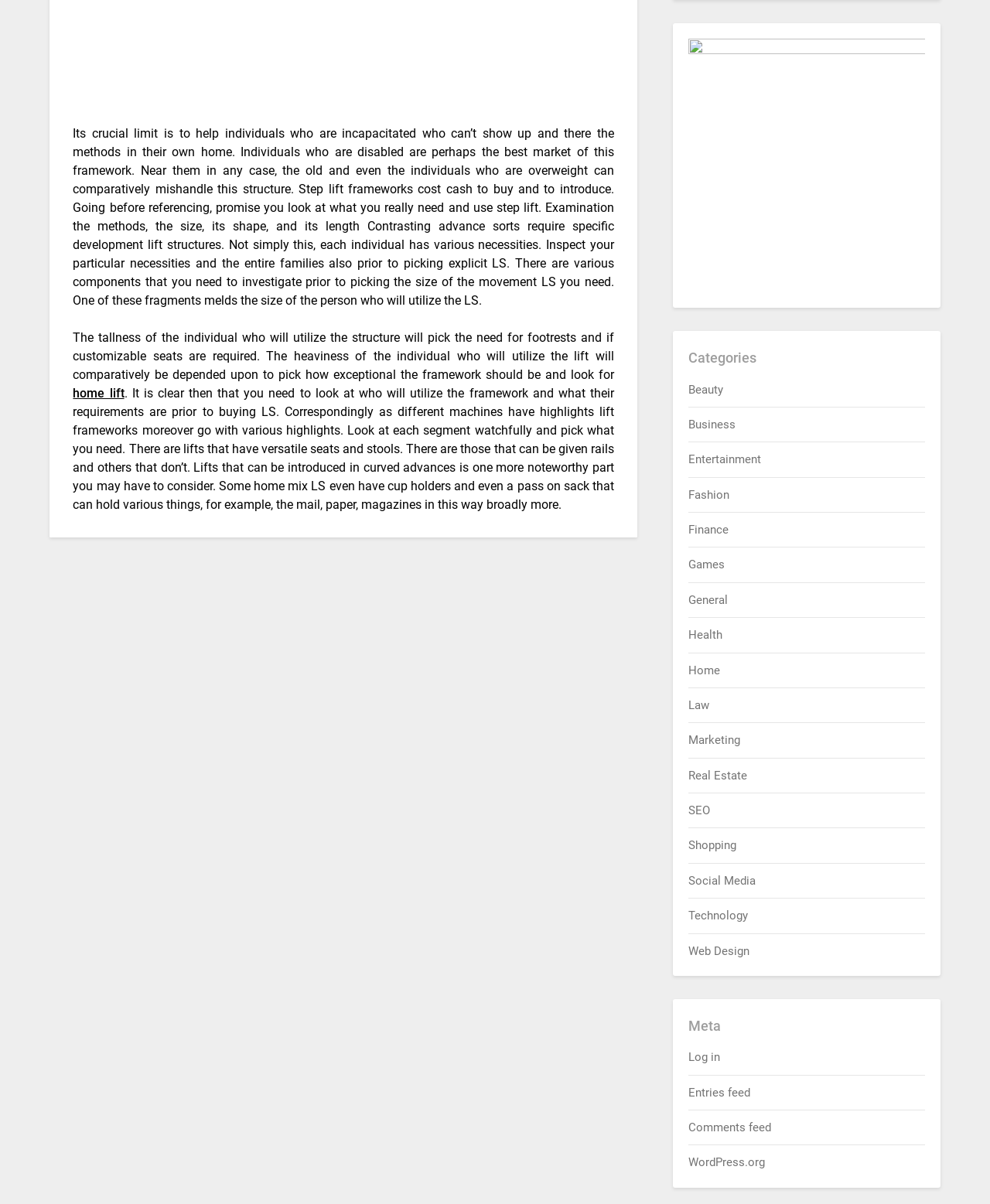Given the webpage screenshot, identify the bounding box of the UI element that matches this description: "Brand With Us".

None